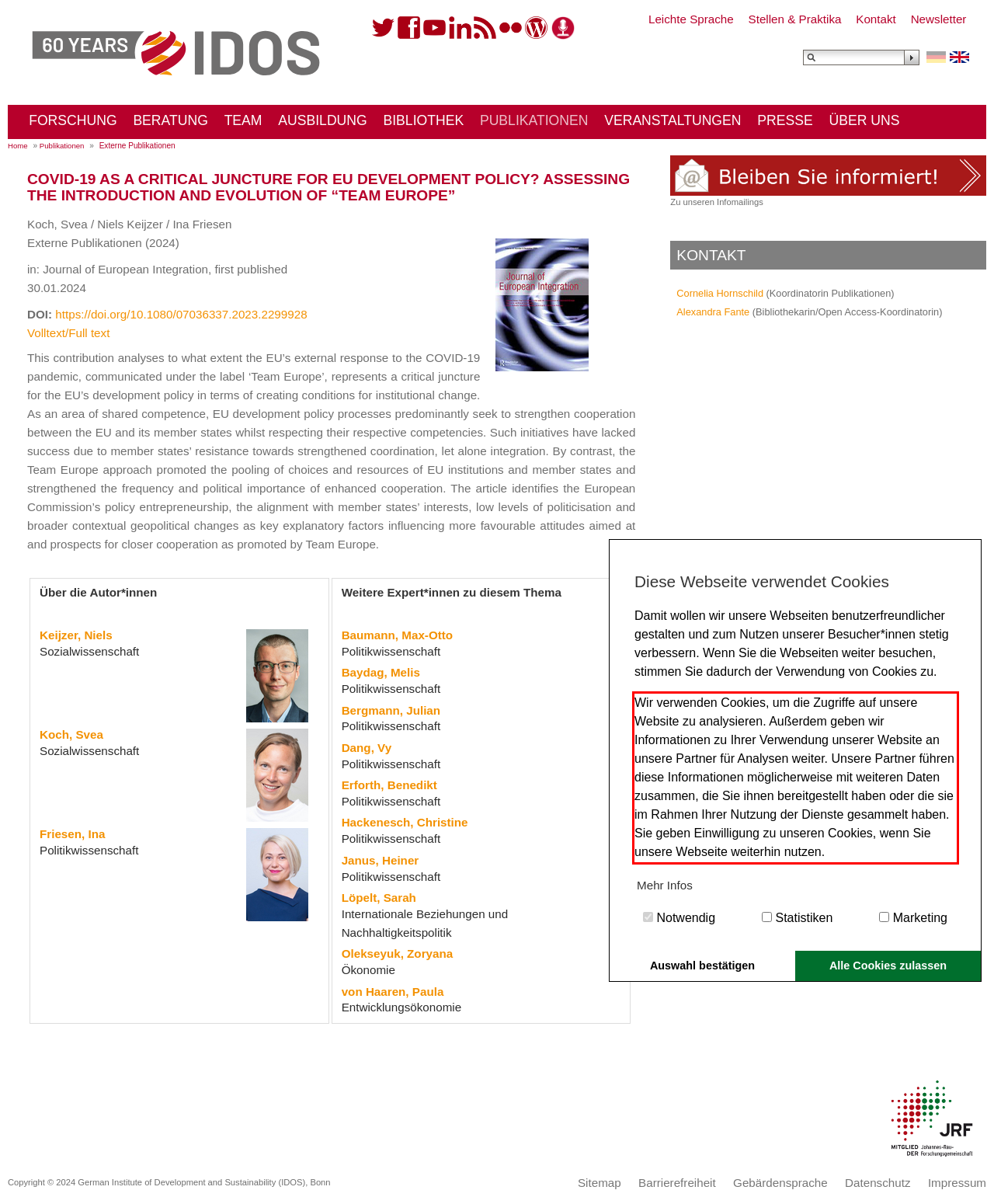In the given screenshot, locate the red bounding box and extract the text content from within it.

Wir verwenden Cookies, um die Zugriffe auf unsere Website zu analysieren. Außerdem geben wir Informationen zu Ihrer Verwendung unserer Website an unsere Partner für Analysen weiter. Unsere Partner führen diese Informationen möglicherweise mit weiteren Daten zusammen, die Sie ihnen bereitgestellt haben oder die sie im Rahmen Ihrer Nutzung der Dienste gesammelt haben. Sie geben Einwilligung zu unseren Cookies, wenn Sie unsere Webseite weiterhin nutzen.